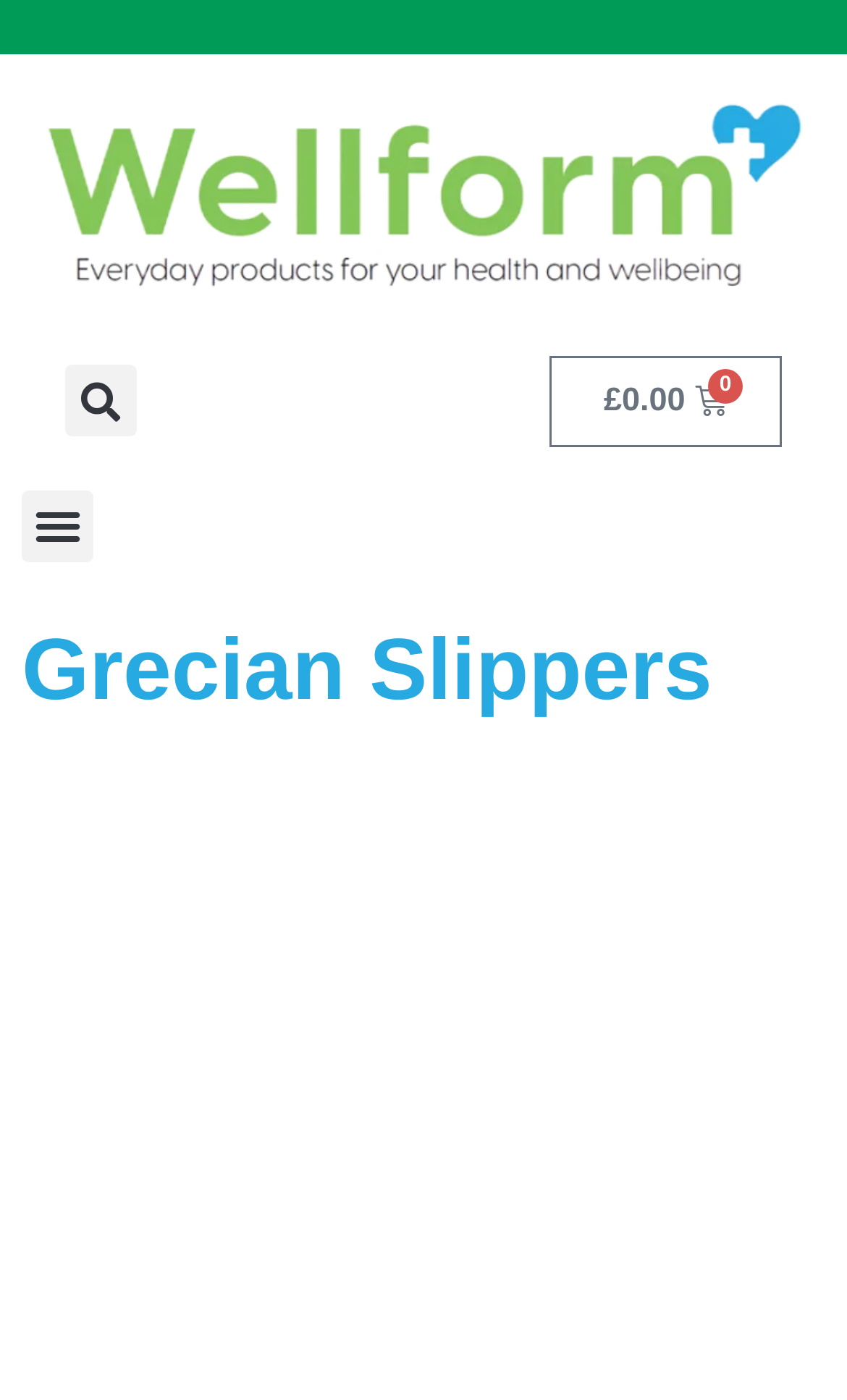What is the logo on the top left?
Kindly give a detailed and elaborate answer to the question.

I inferred this by looking at the top left corner of the webpage, where I found an image with a link labeled 'wellform Logo homepage'. This suggests that the logo is associated with the Wellform brand.